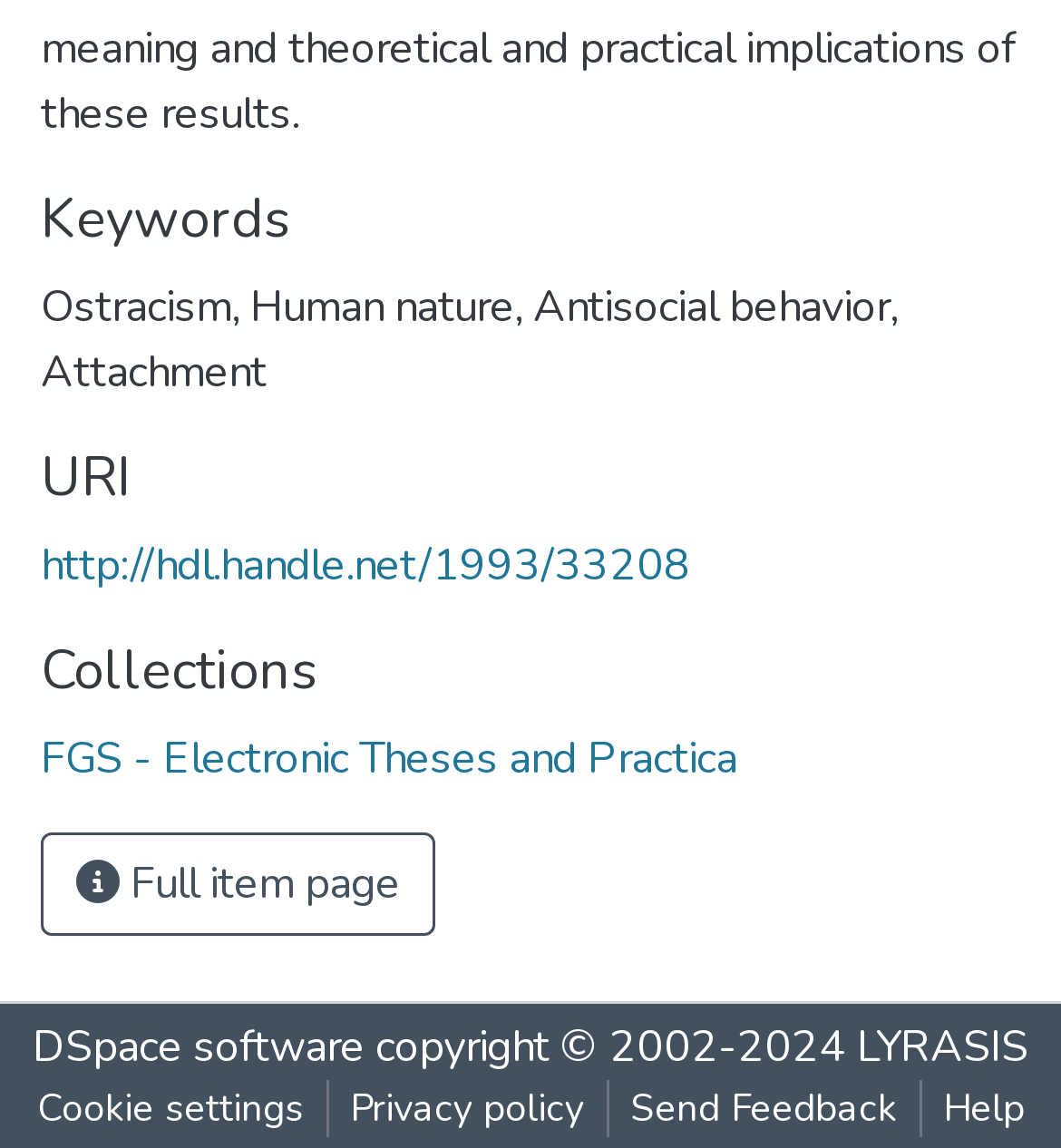What is the first keyword listed?
Refer to the screenshot and respond with a concise word or phrase.

Ostracism